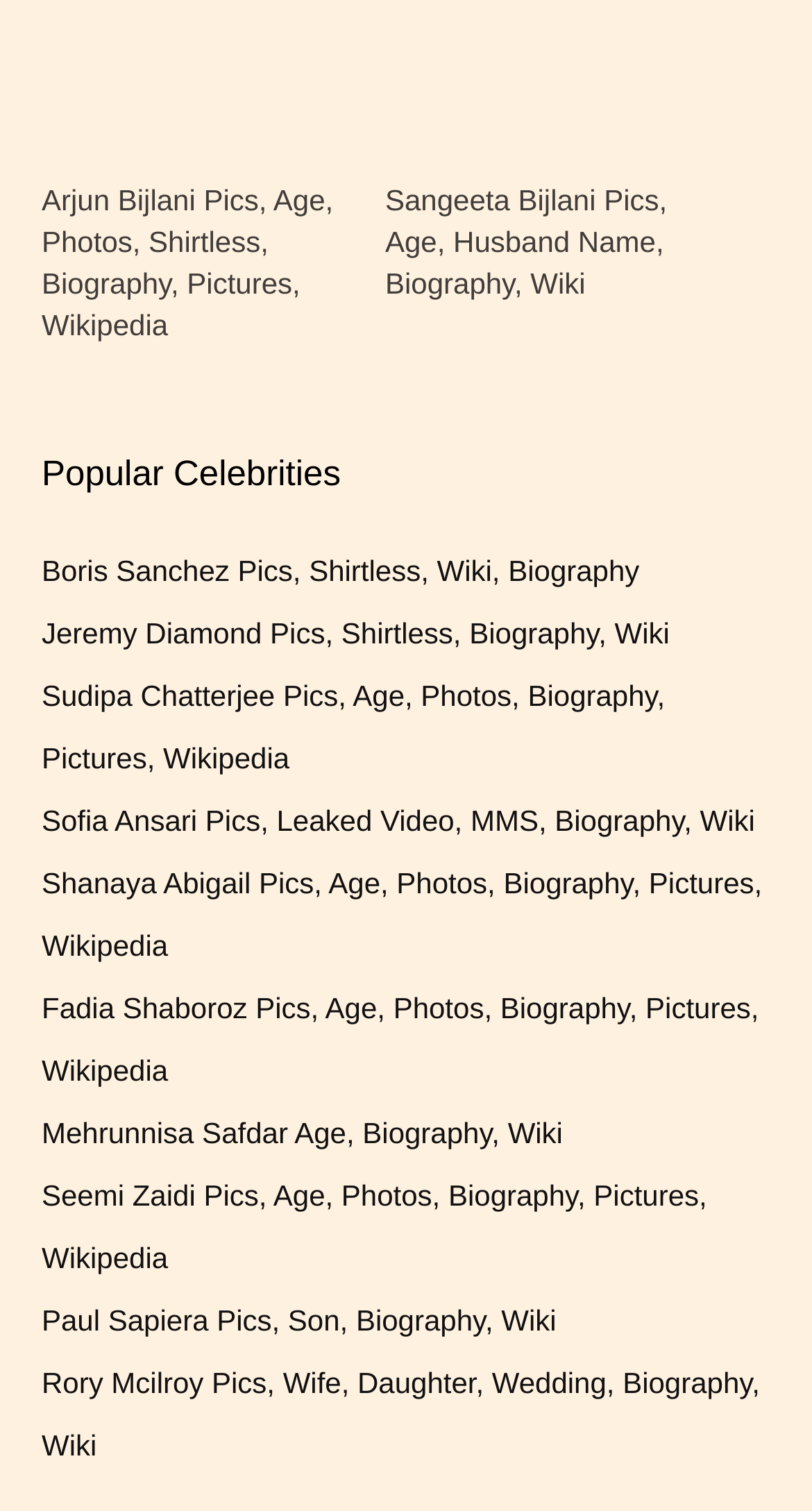Can you show the bounding box coordinates of the region to click on to complete the task described in the instruction: "Explore Shanaya Abigail's photos"?

[0.051, 0.573, 0.939, 0.636]